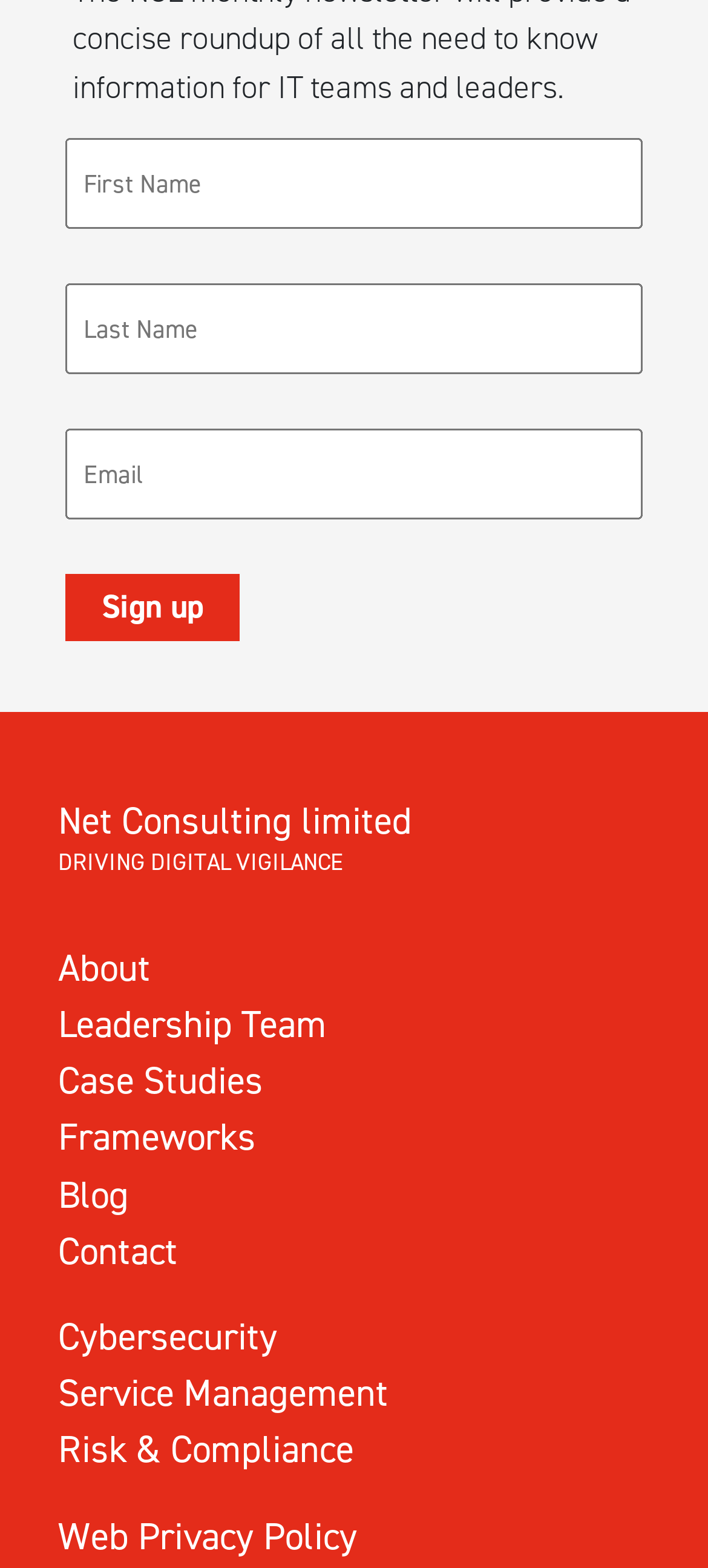Use a single word or phrase to answer this question: 
What is the label of the button?

Sign up